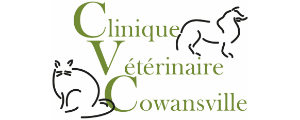What animals are represented in the logo?
Look at the image and respond with a one-word or short phrase answer.

Cat and dog